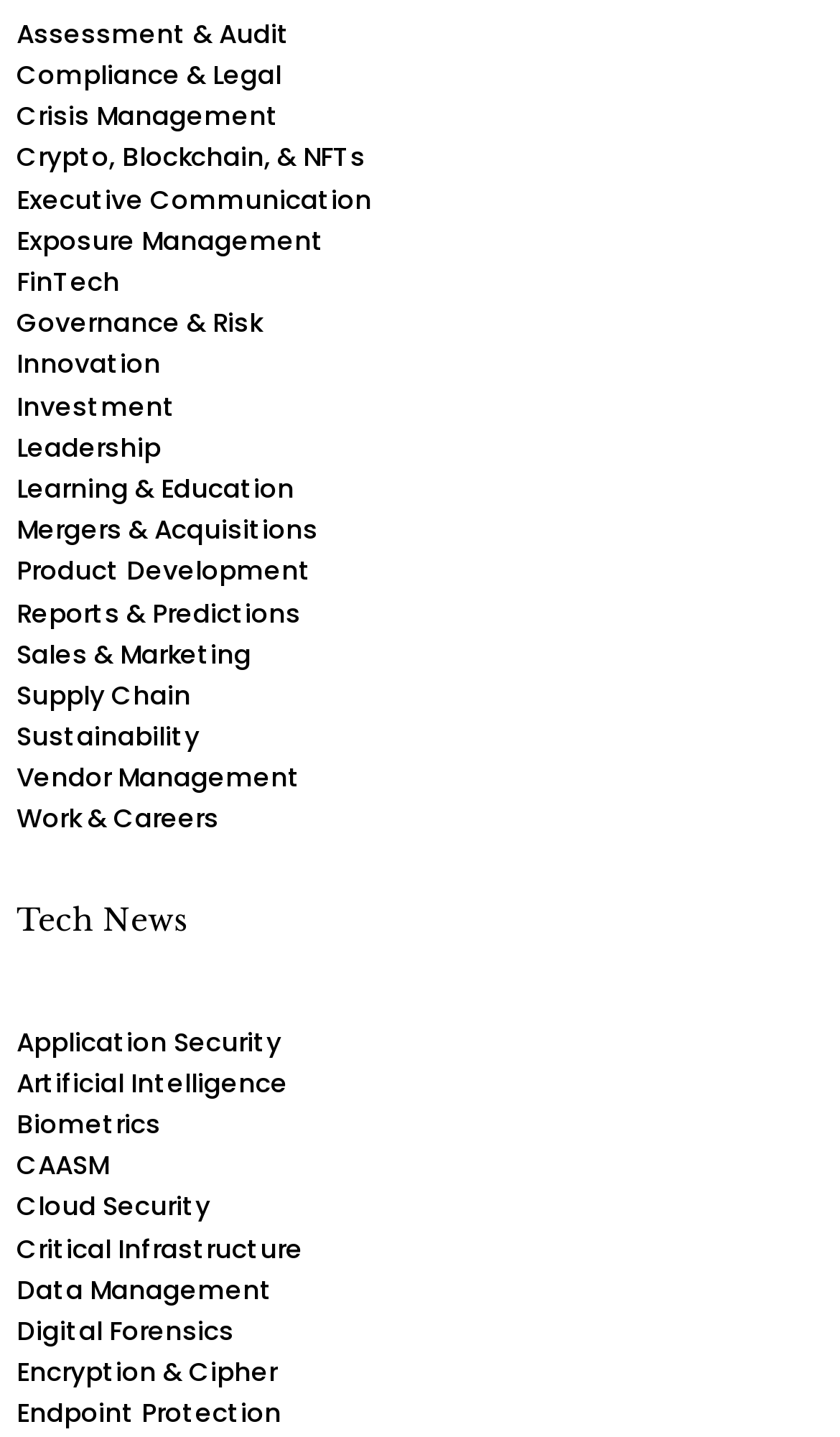Determine the bounding box coordinates for the area you should click to complete the following instruction: "Read about Endpoint Protection".

[0.02, 0.971, 0.335, 0.996]